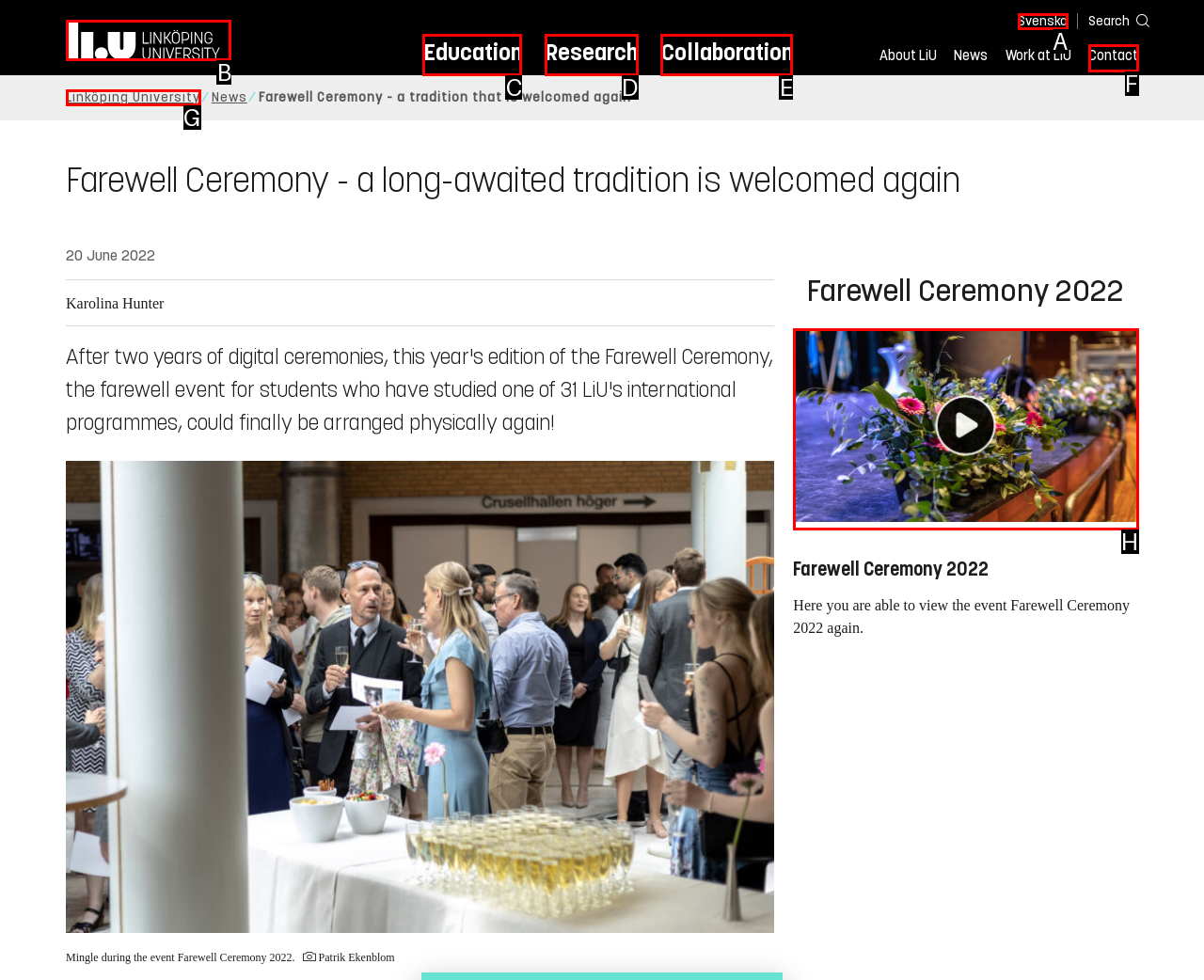Choose the option that matches the following description: Home
Reply with the letter of the selected option directly.

B